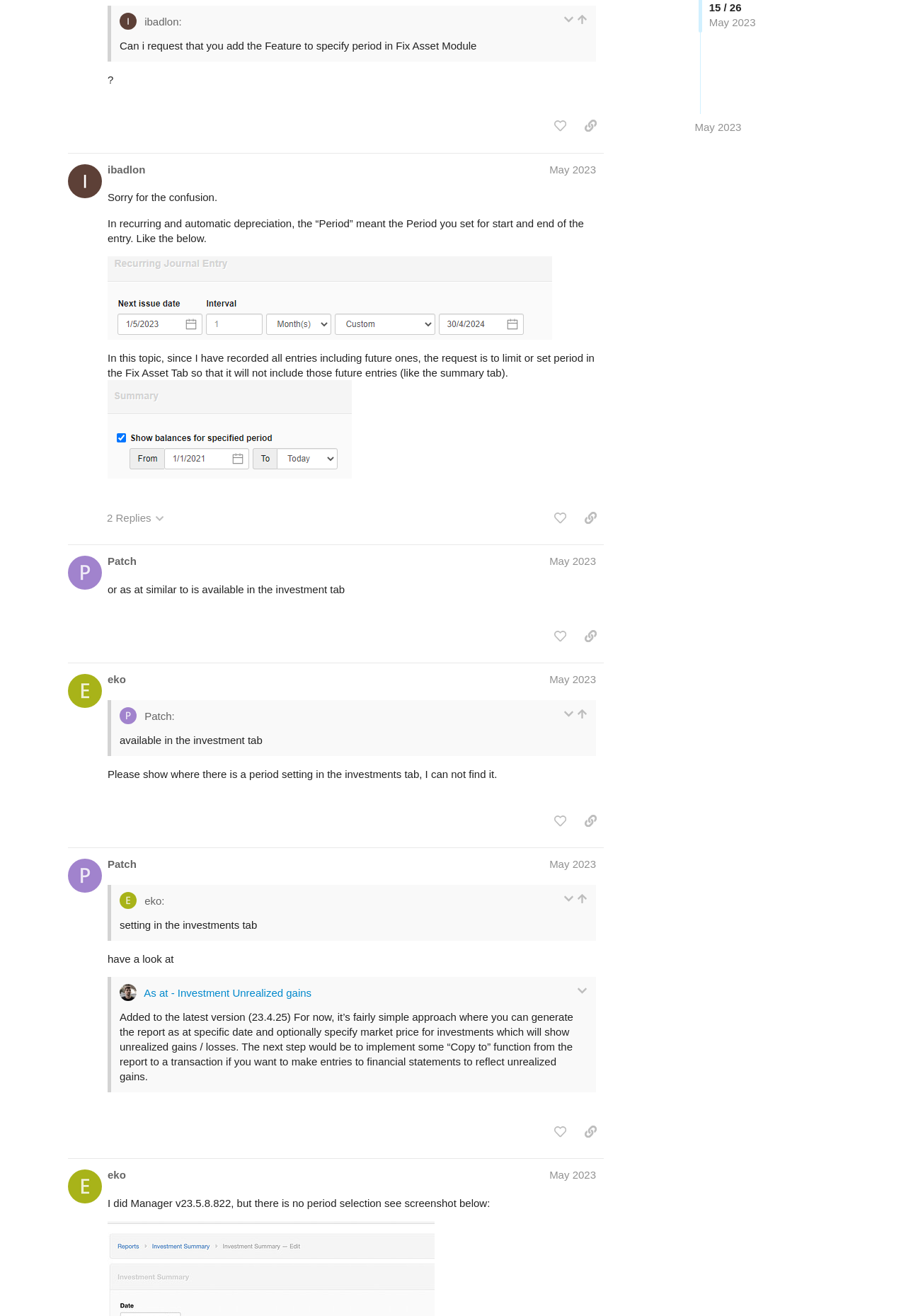Utilize the details in the image to give a detailed response to the question: What is the username of the author of post #23?

I found the answer by looking at the heading of post #23, which contains the username 'Patch' and the date 'May 2023'.